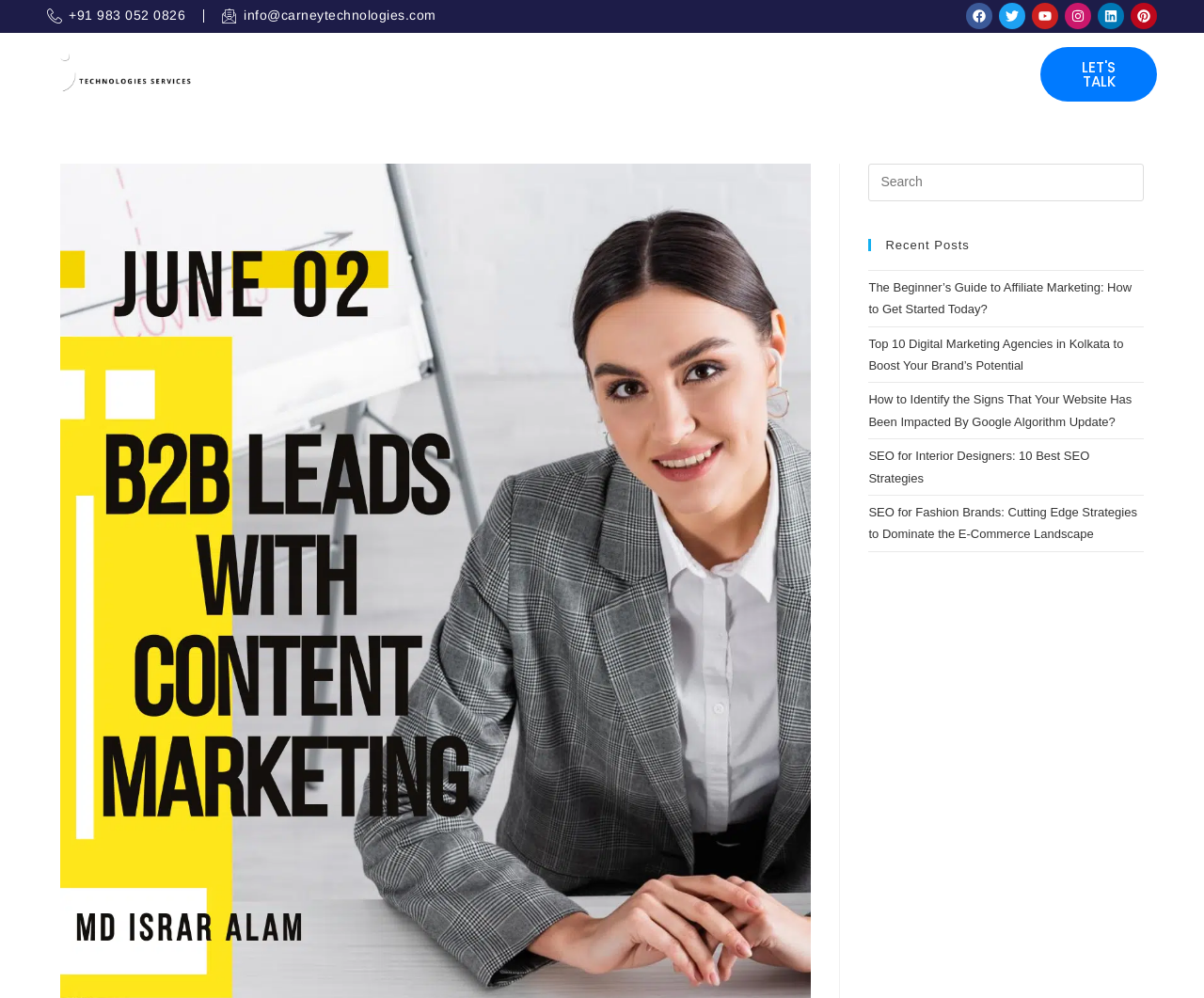Can you find the bounding box coordinates of the area I should click to execute the following instruction: "view more media controls"?

None